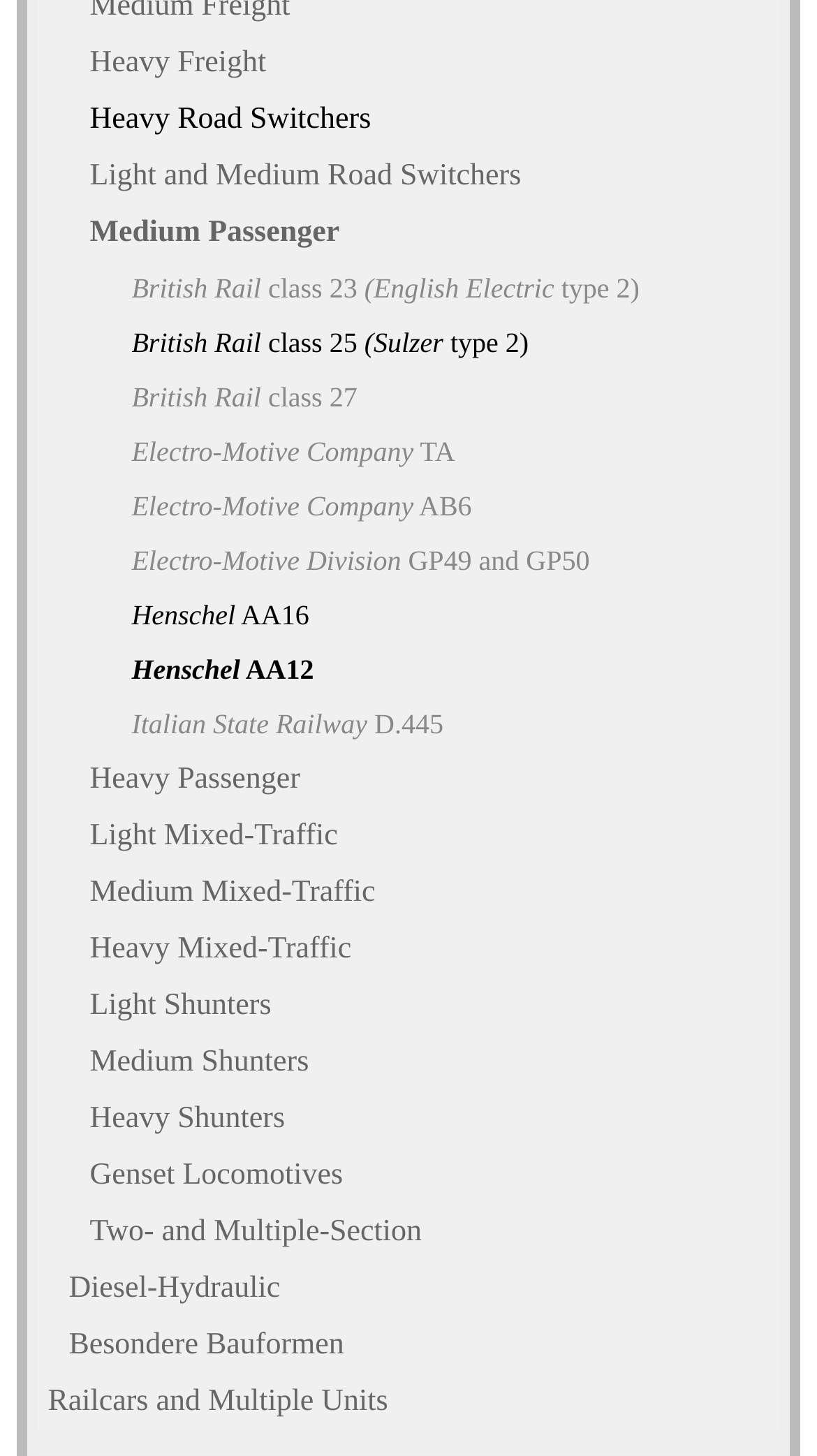Please identify the bounding box coordinates of the element I need to click to follow this instruction: "Browse Railcars and Multiple Units".

[0.046, 0.943, 0.954, 0.982]